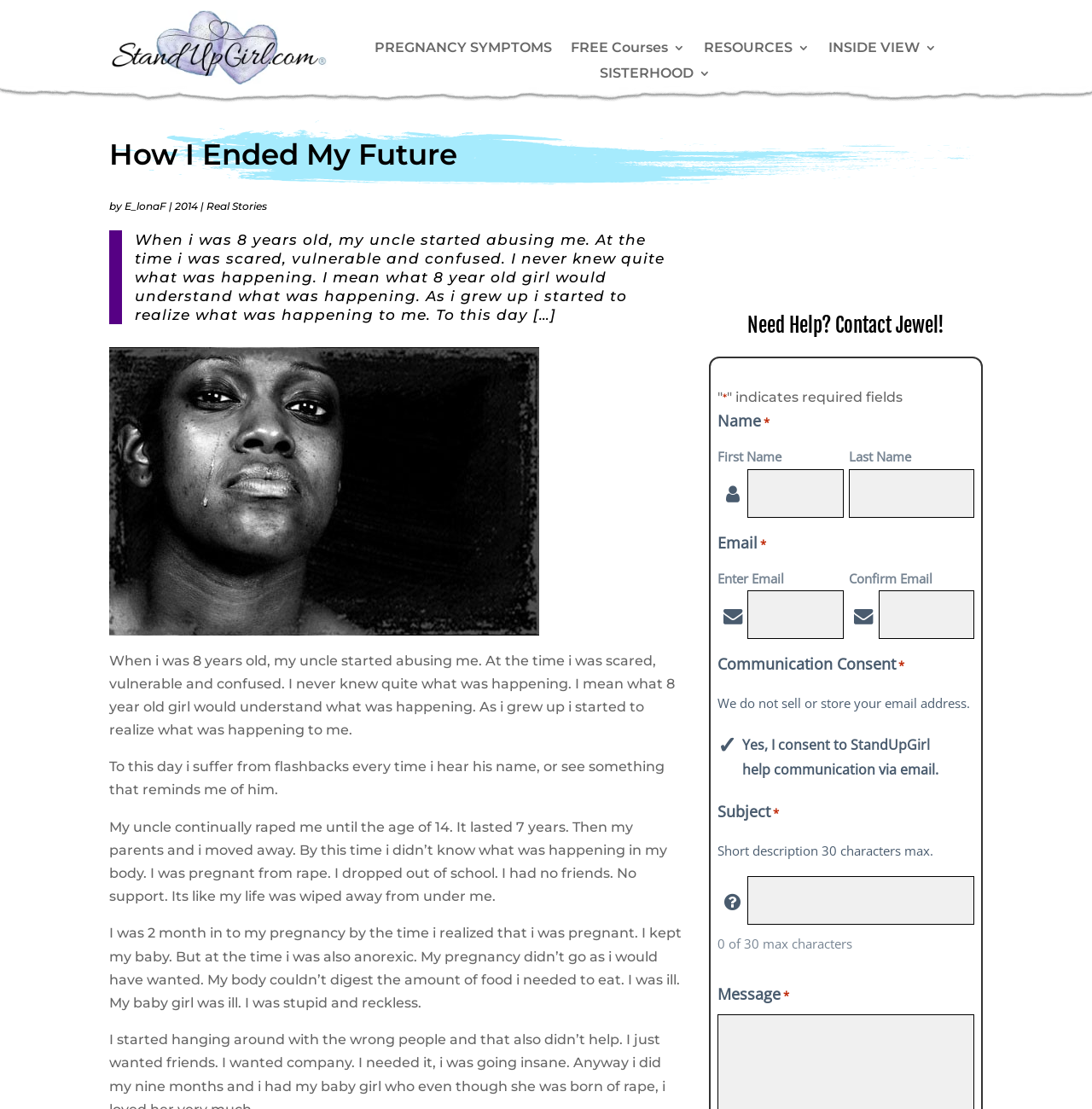Please identify the bounding box coordinates of the element's region that should be clicked to execute the following instruction: "Enter your first name". The bounding box coordinates must be four float numbers between 0 and 1, i.e., [left, top, right, bottom].

[0.685, 0.423, 0.772, 0.467]